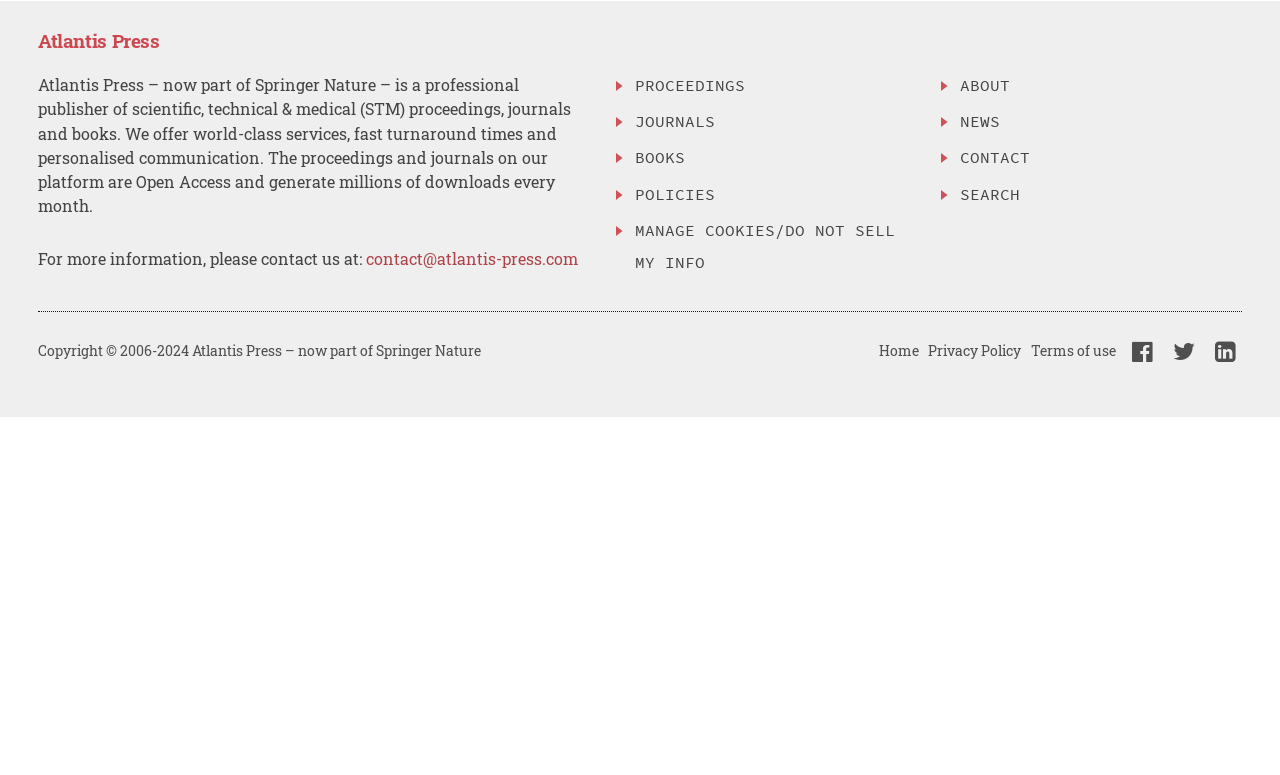How can one contact Atlantis Press?
Using the image as a reference, deliver a detailed and thorough answer to the question.

The contact information for Atlantis Press can be found in the static text element that reads 'For more information, please contact us at:' followed by a link to 'contact@atlantis-press.com'. This suggests that one can contact Atlantis Press by sending an email to this address.